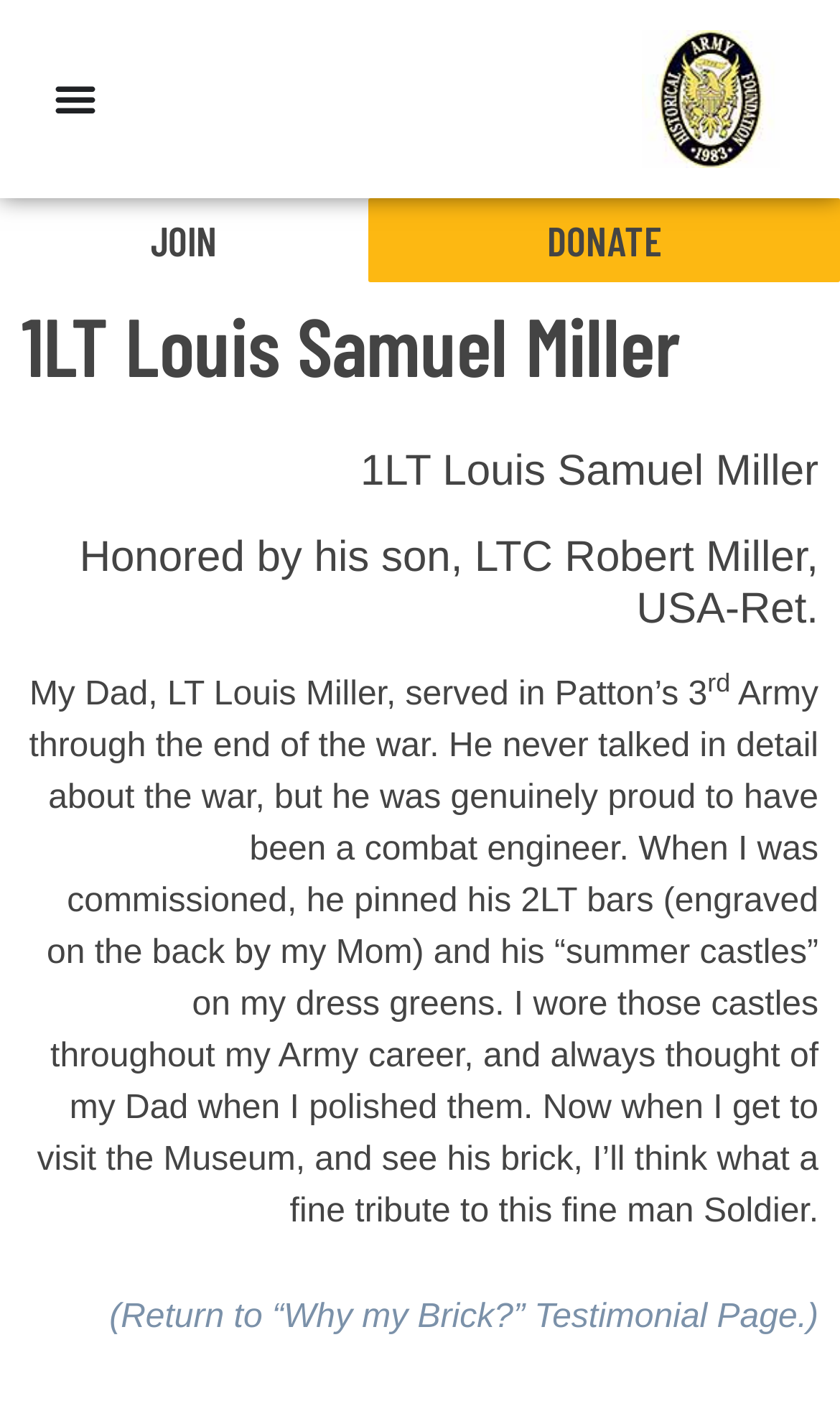Find the bounding box of the web element that fits this description: "DONATE".

[0.651, 0.153, 0.787, 0.188]